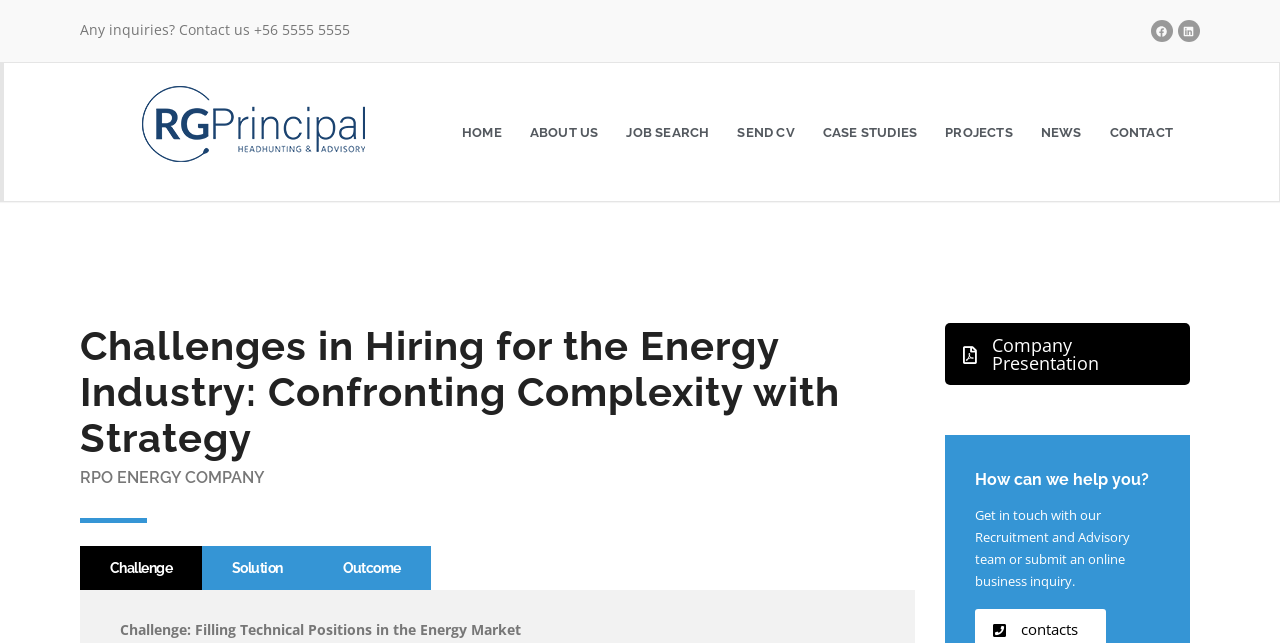Please locate the clickable area by providing the bounding box coordinates to follow this instruction: "Click SEND CV".

[0.565, 0.145, 0.632, 0.266]